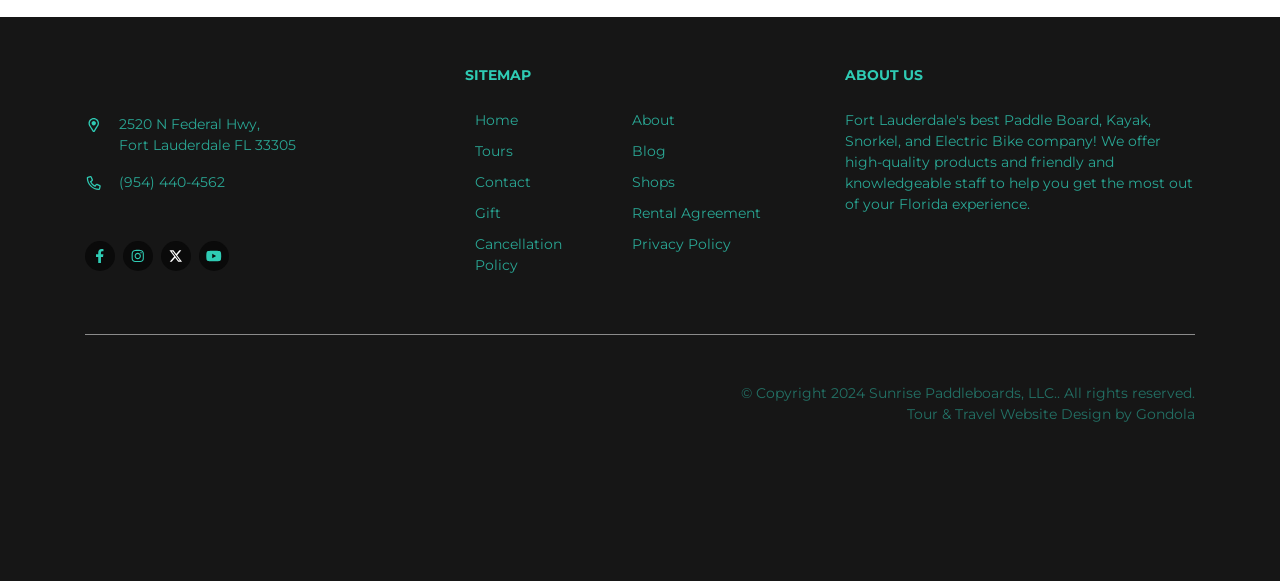Reply to the question below using a single word or brief phrase:
What is the phone number on the webpage?

(954) 440-4562